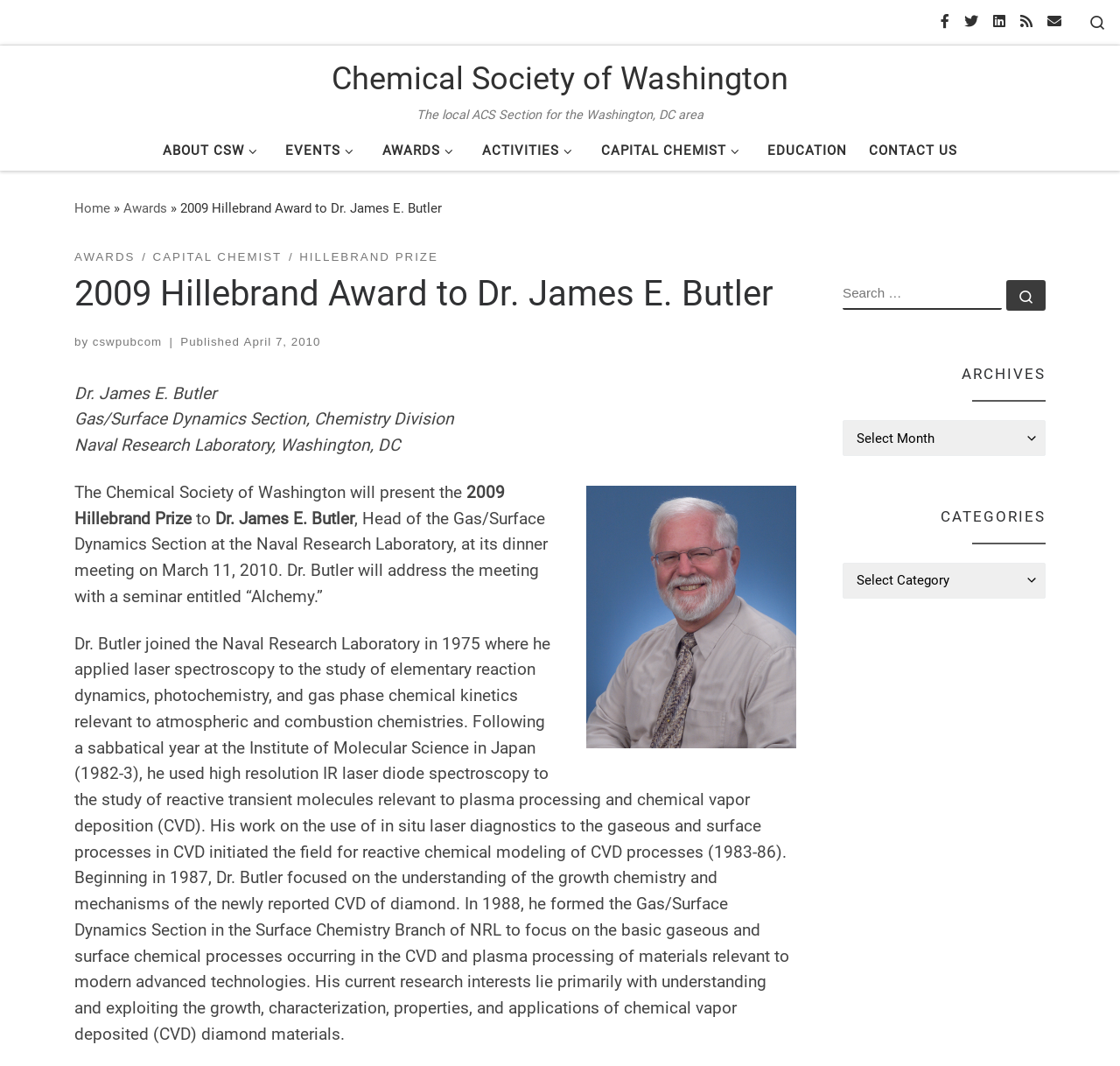Use a single word or phrase to answer the question:
Where does Dr. James E. Butler work?

Naval Research Laboratory